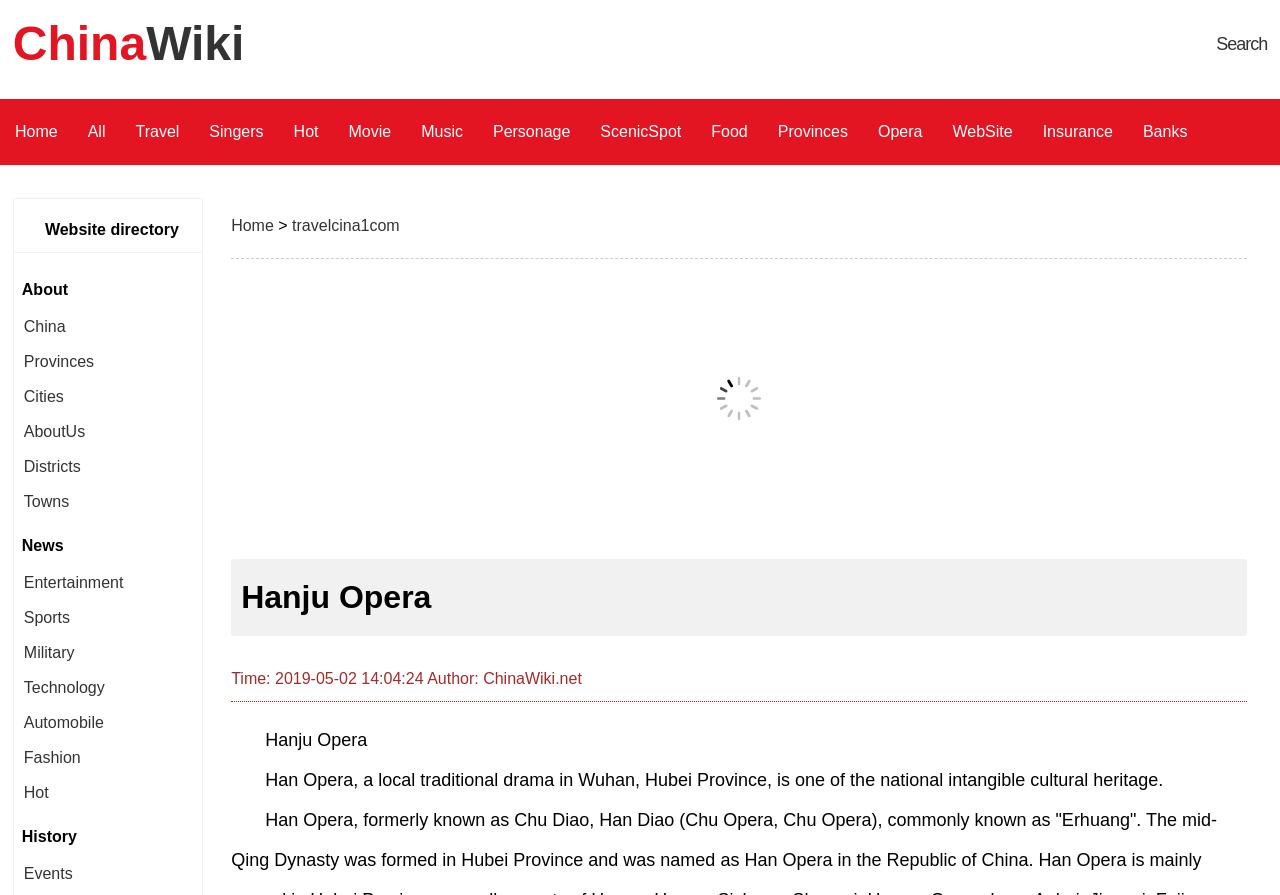Provide the bounding box coordinates of the section that needs to be clicked to accomplish the following instruction: "search for something."

[0.95, 0.038, 0.99, 0.06]